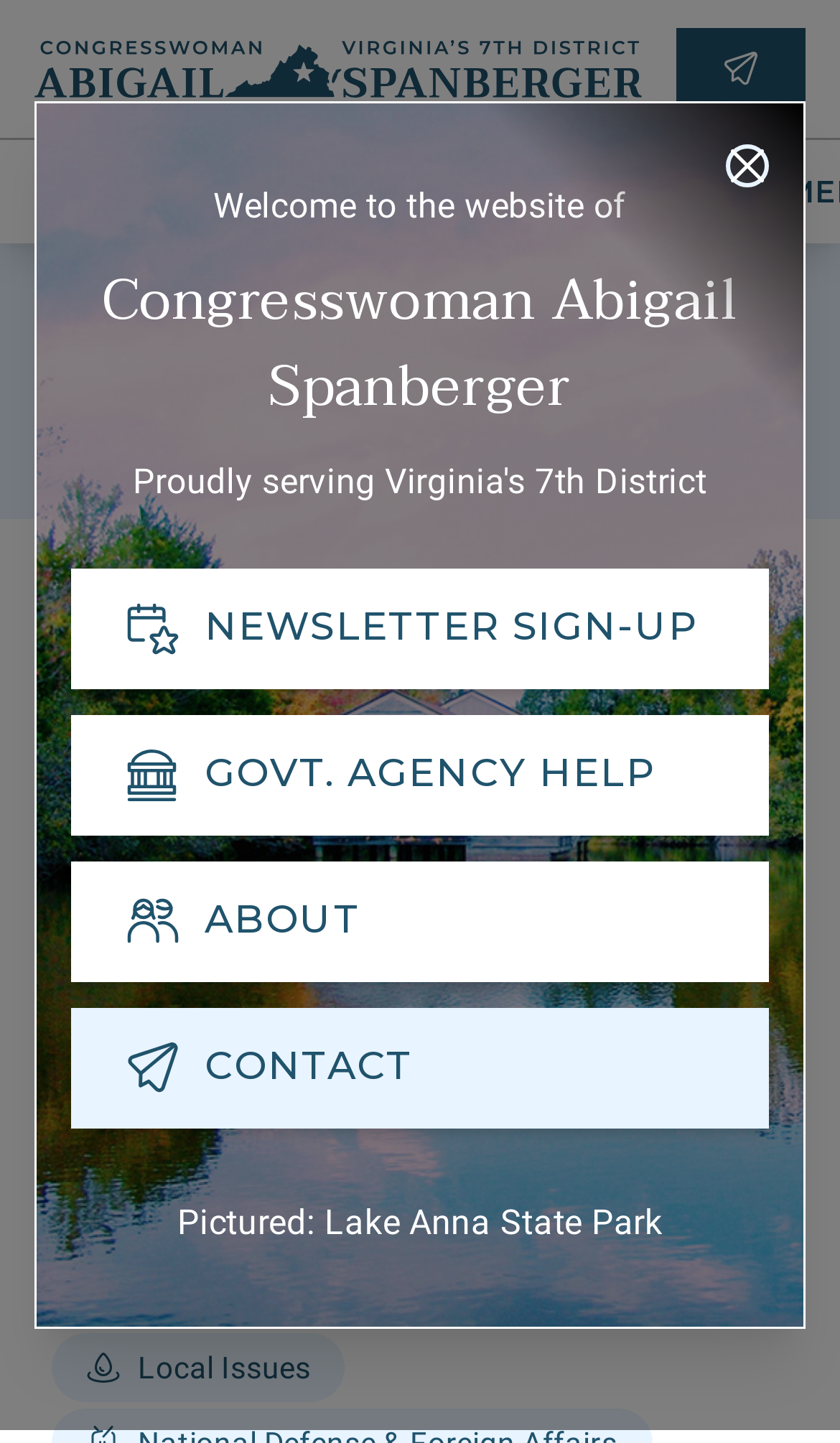What is the name of the congresswoman?
Look at the screenshot and respond with one word or a short phrase.

Abigail Spanberger